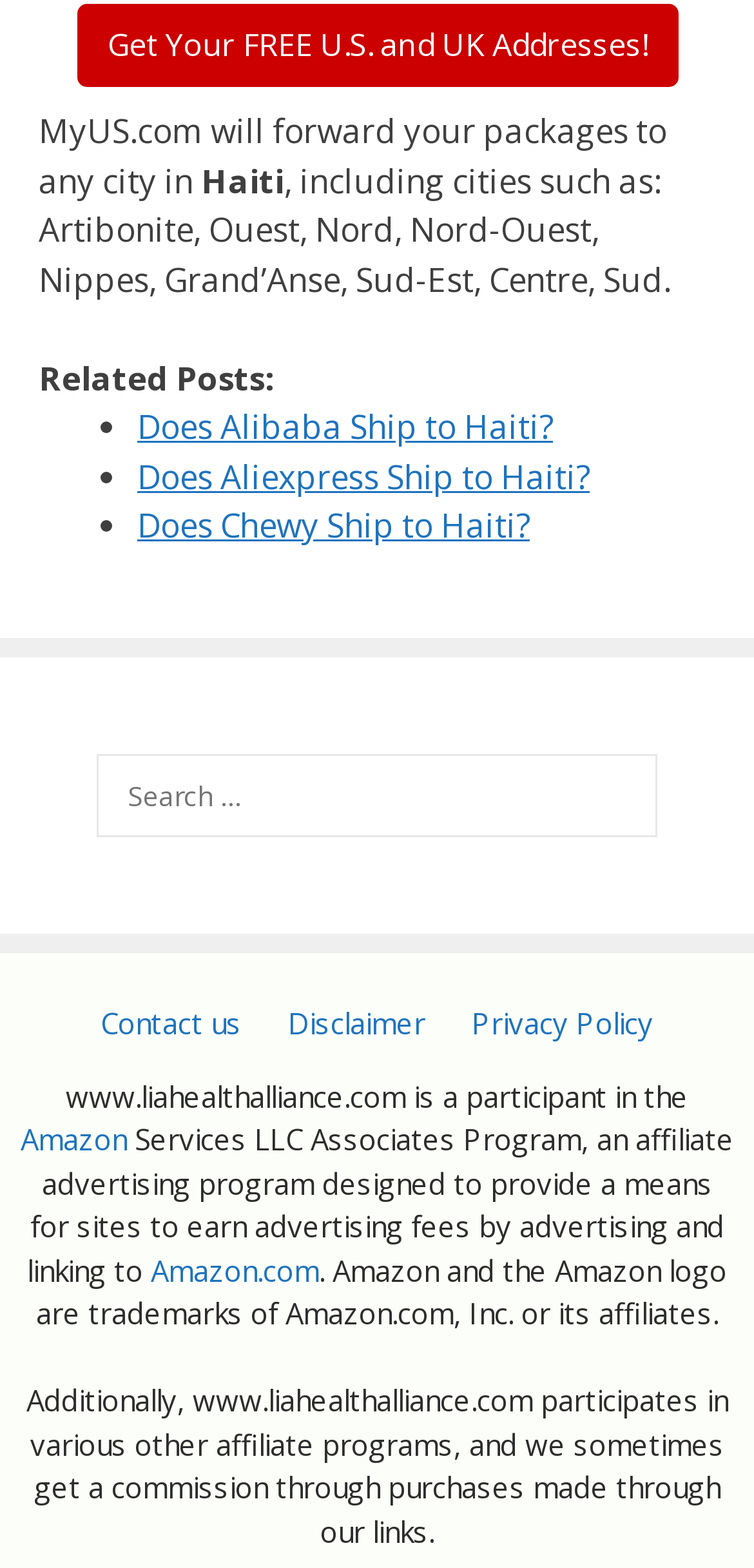Provide a single word or phrase to answer the given question: 
How many links are in the footer section?

4